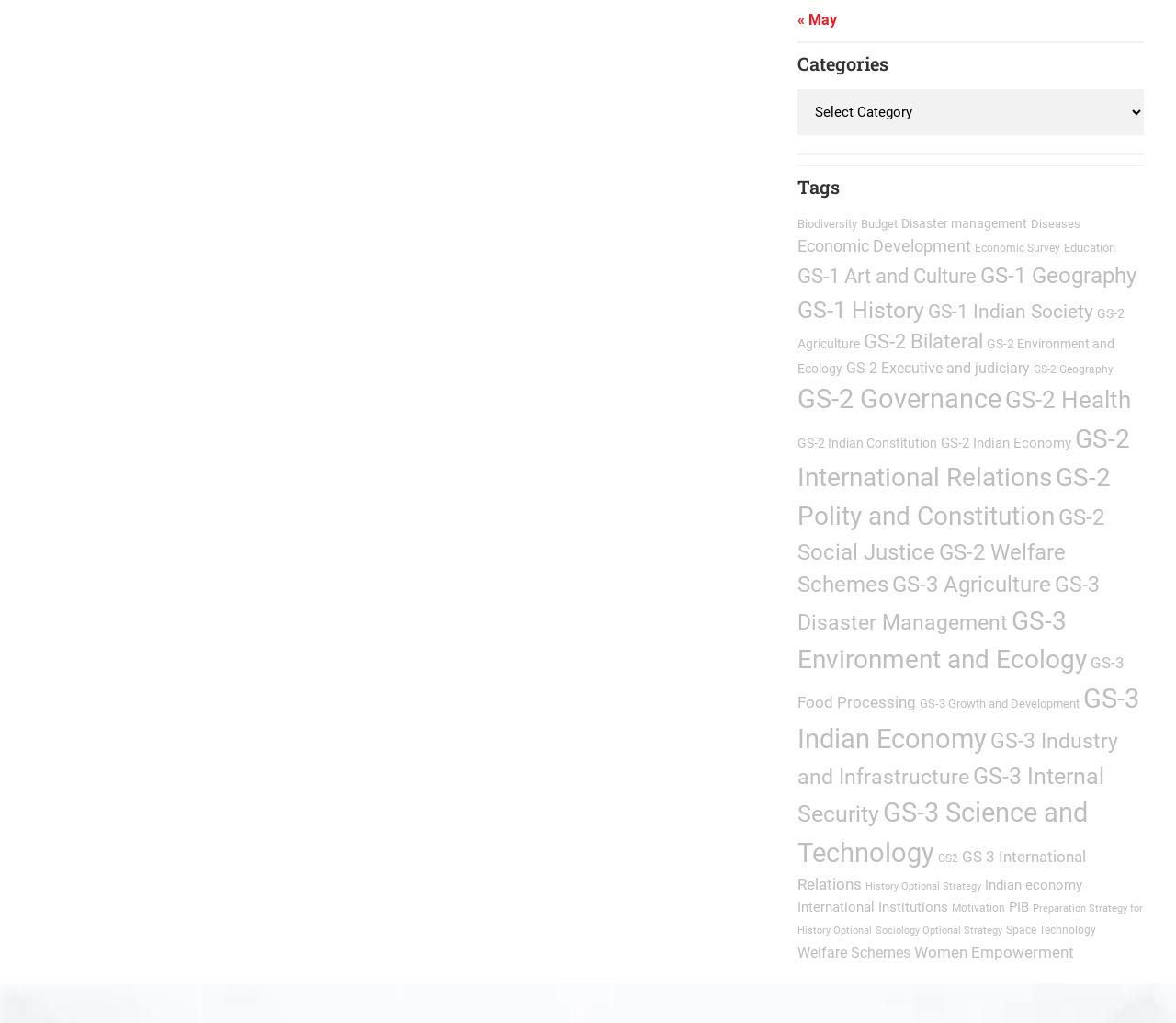Could you find the bounding box coordinates of the clickable area to complete this instruction: "Select a month"?

[0.678, 0.011, 0.712, 0.028]